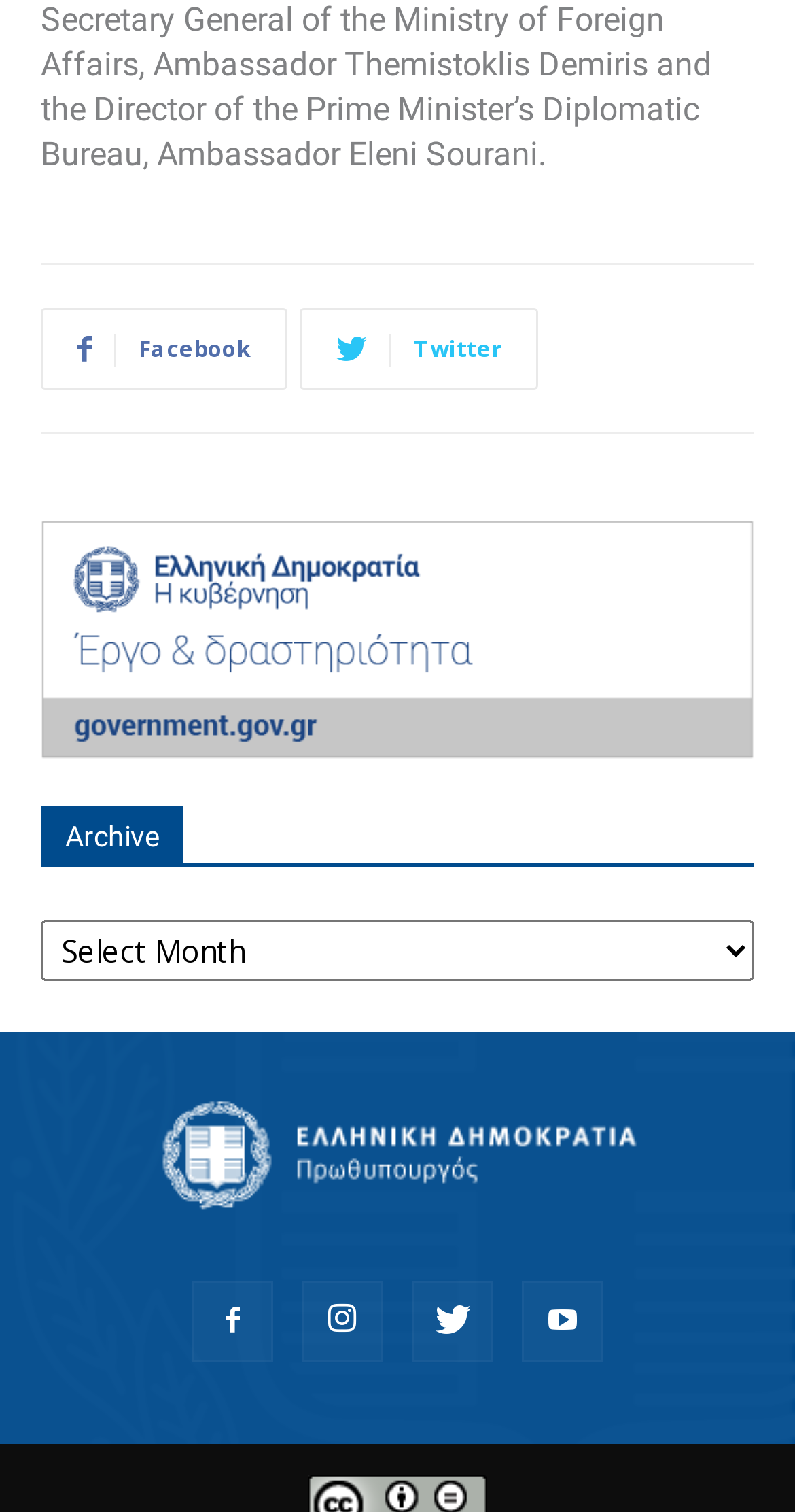How many social media icons are present in the footer?
Provide a detailed answer to the question, using the image to inform your response.

I found two link elements in the footer with OCR texts '' and '' which represent the Facebook and Twitter icons respectively. Therefore, there are two social media icons present in the footer.